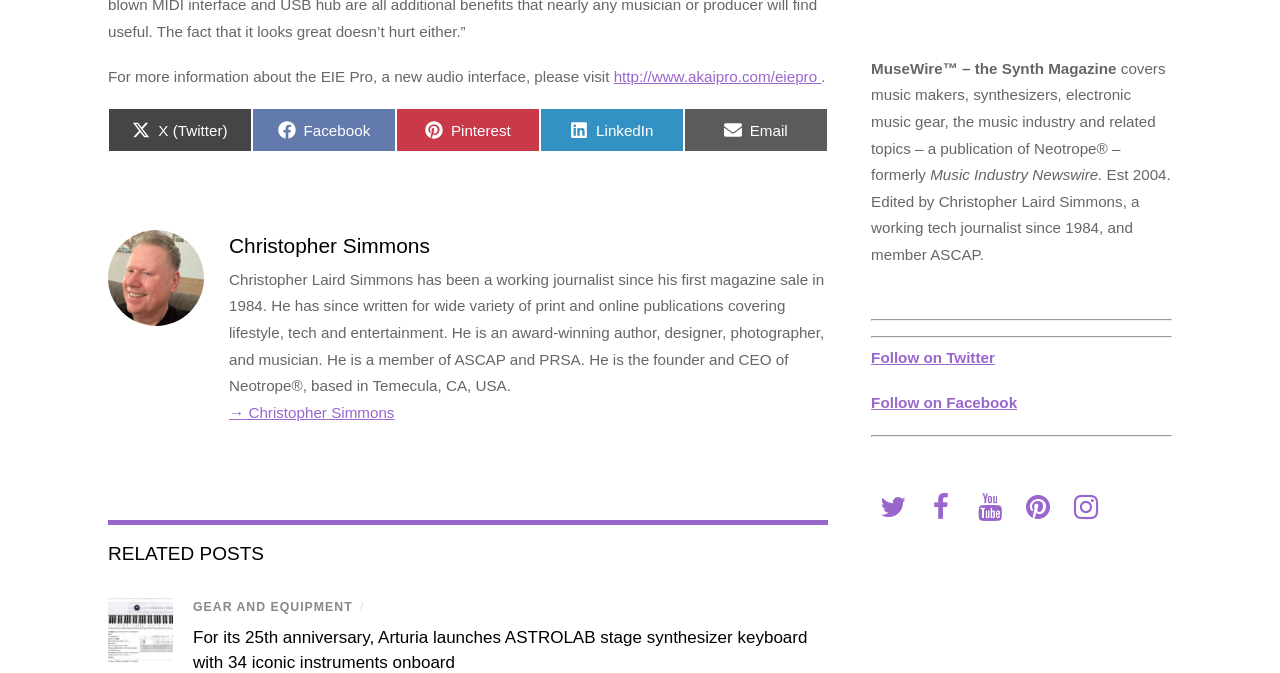Determine the bounding box coordinates for the UI element matching this description: "http://www.akaipro.com/eiepro".

[0.479, 0.1, 0.642, 0.126]